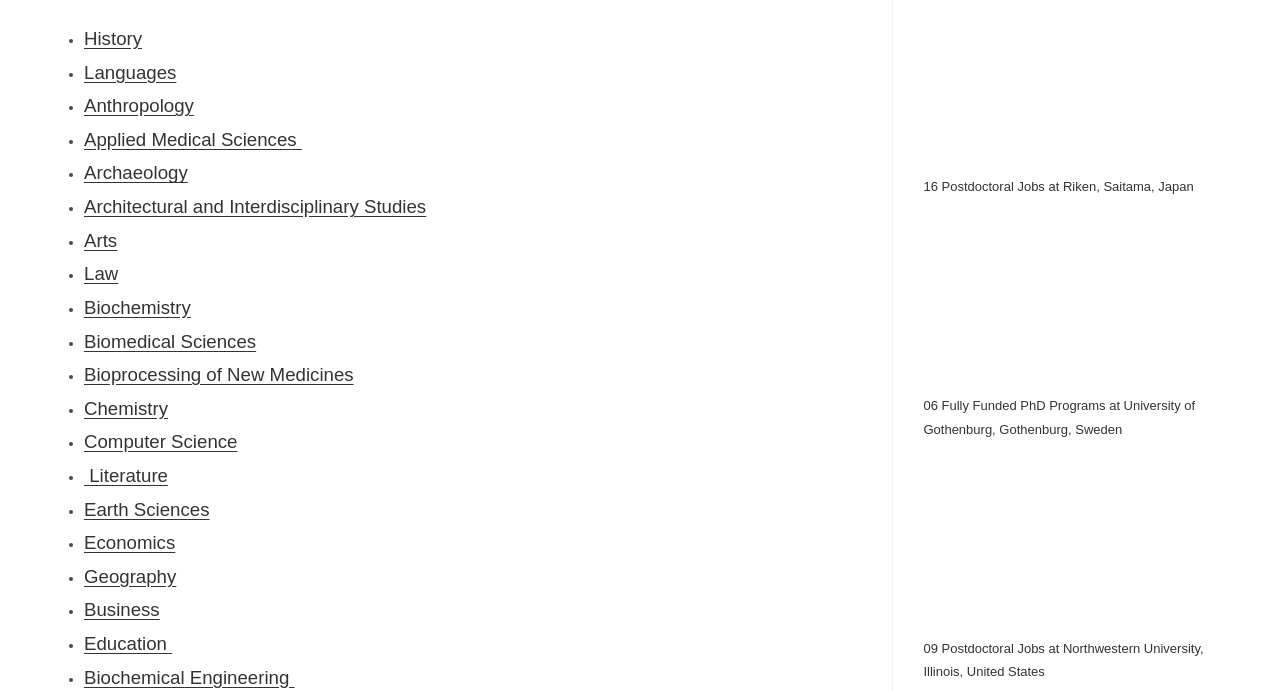Determine the bounding box coordinates of the element that should be clicked to execute the following command: "Click on History".

[0.066, 0.041, 0.111, 0.071]